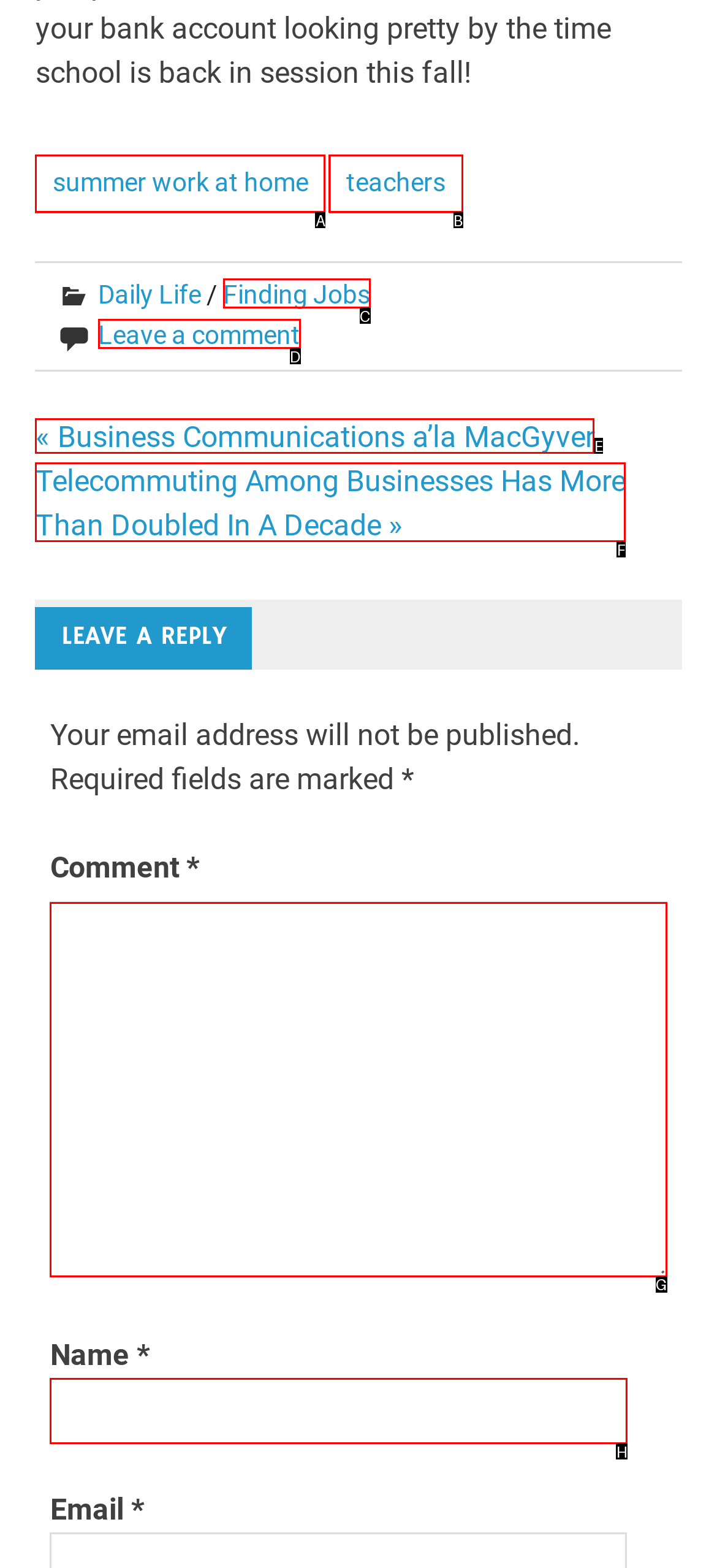Find the correct option to complete this instruction: Enter your name. Reply with the corresponding letter.

H